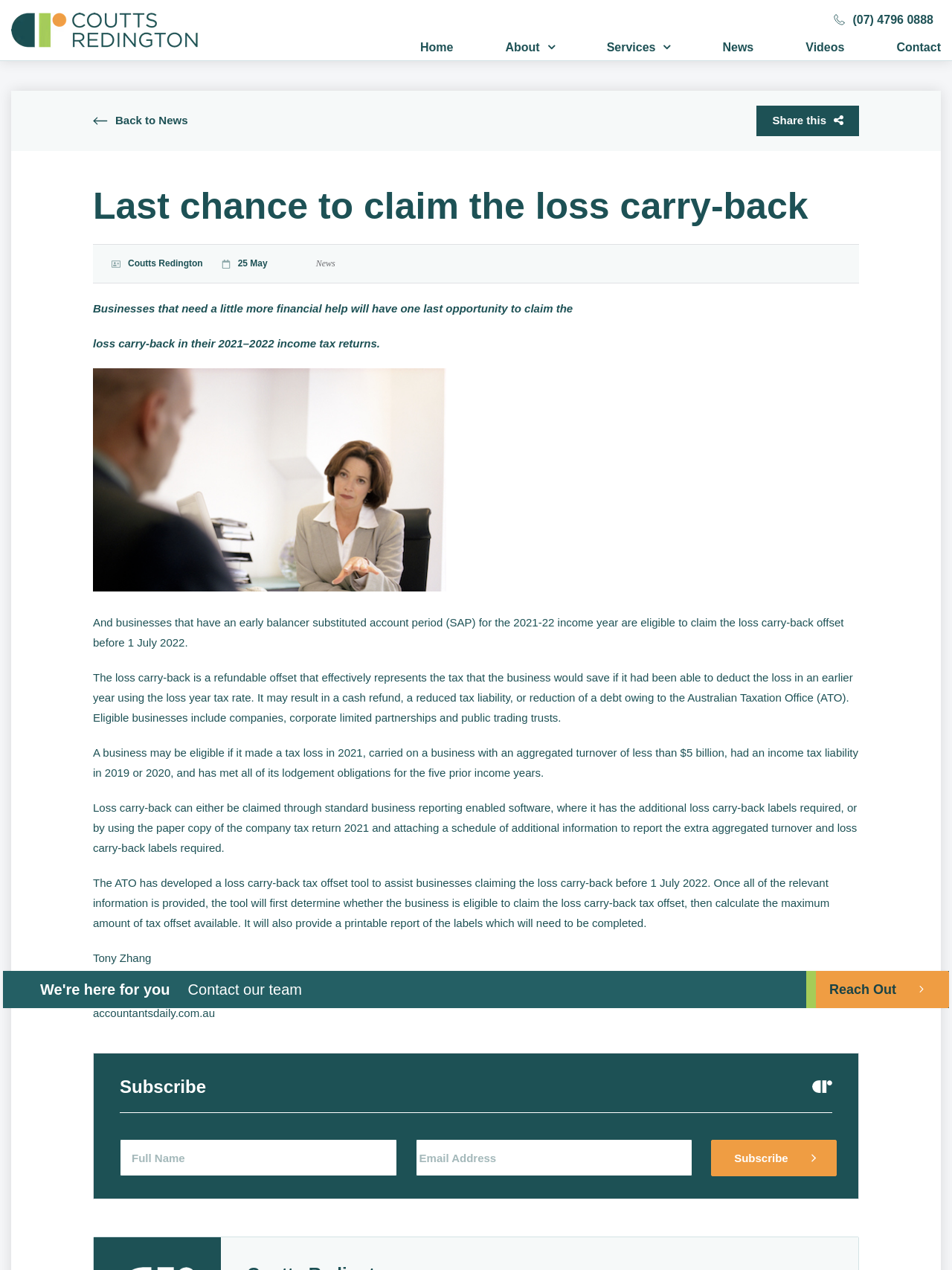Give a concise answer of one word or phrase to the question: 
What is the last opportunity for businesses to claim?

Loss carry-back